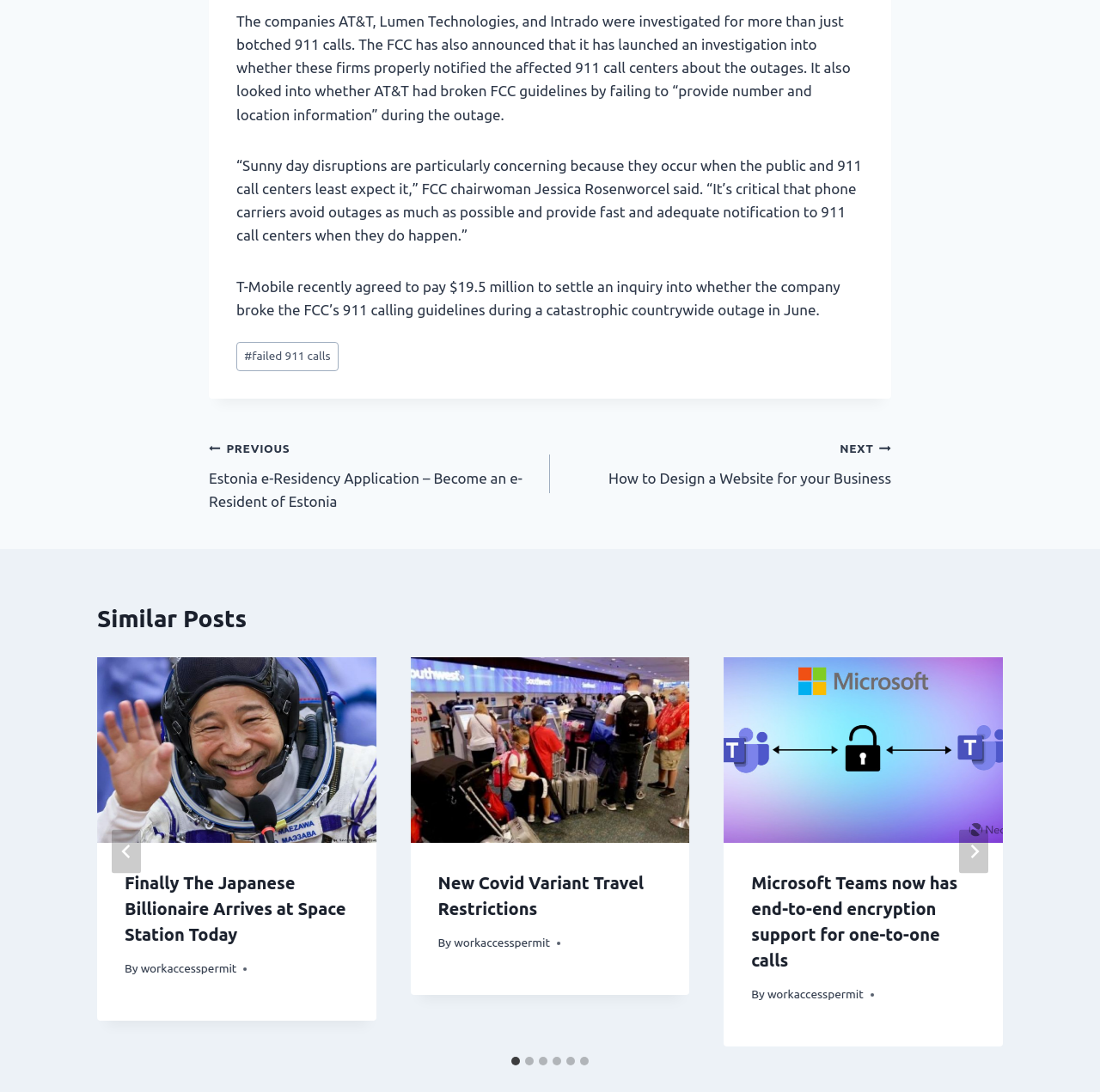What is the amount T-Mobile agreed to pay to settle an inquiry?
Look at the image and respond with a one-word or short-phrase answer.

$19.5 million